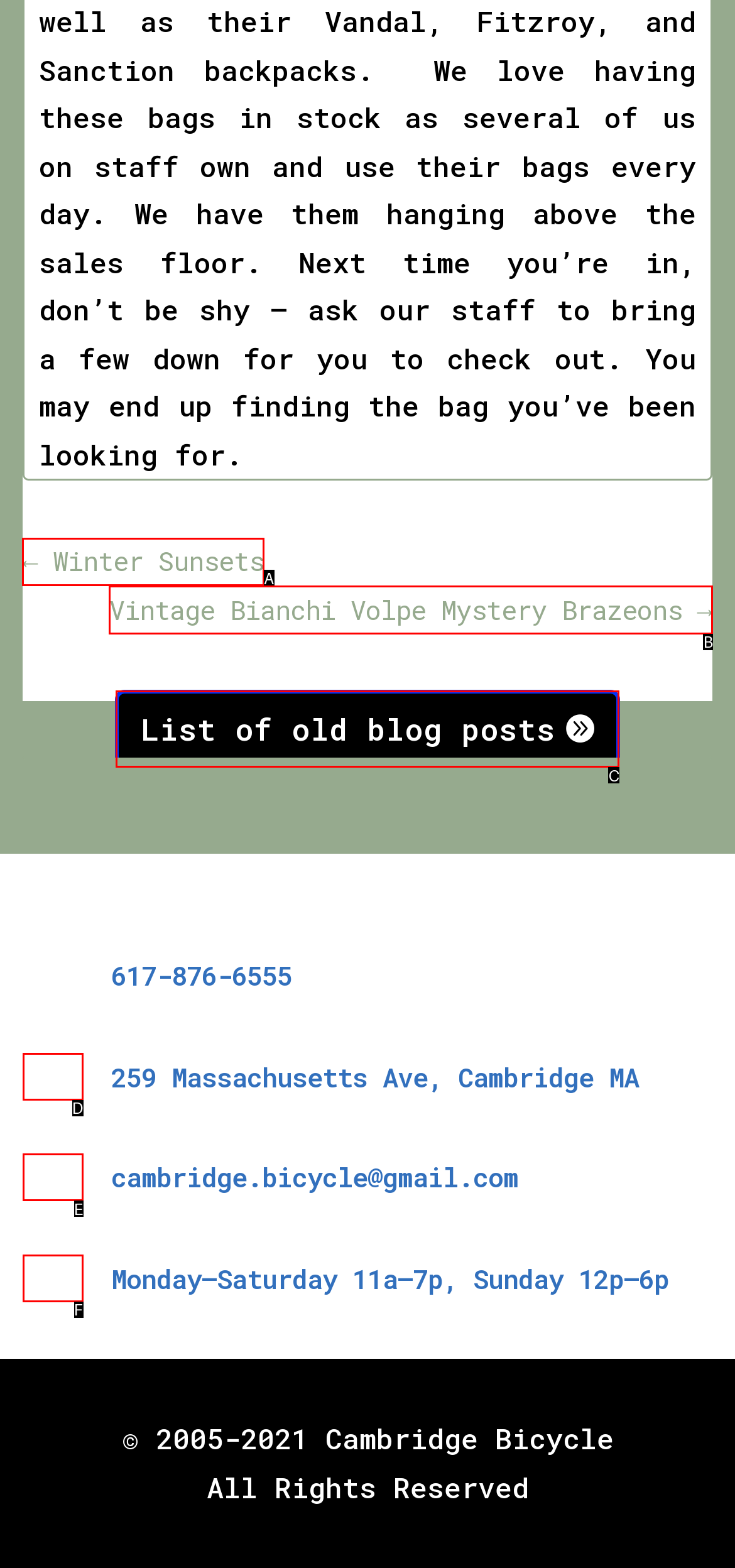Identify the option that corresponds to the description: ← Winter Sunsets 
Provide the letter of the matching option from the available choices directly.

A